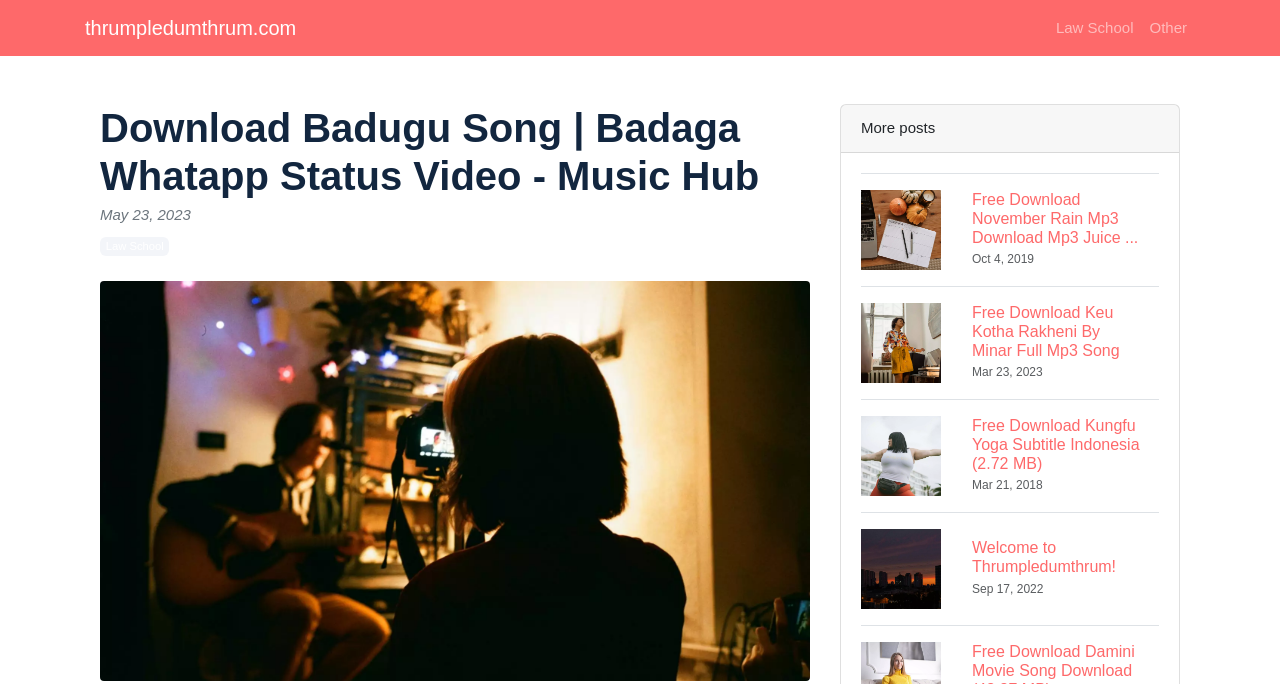How many images are on this page?
Give a comprehensive and detailed explanation for the question.

I counted the number of image elements on the page, including the image associated with the 'Download Badugu Song | Badaga Whatapp Status Video' heading and the images accompanying each song download link, and found 6 images.